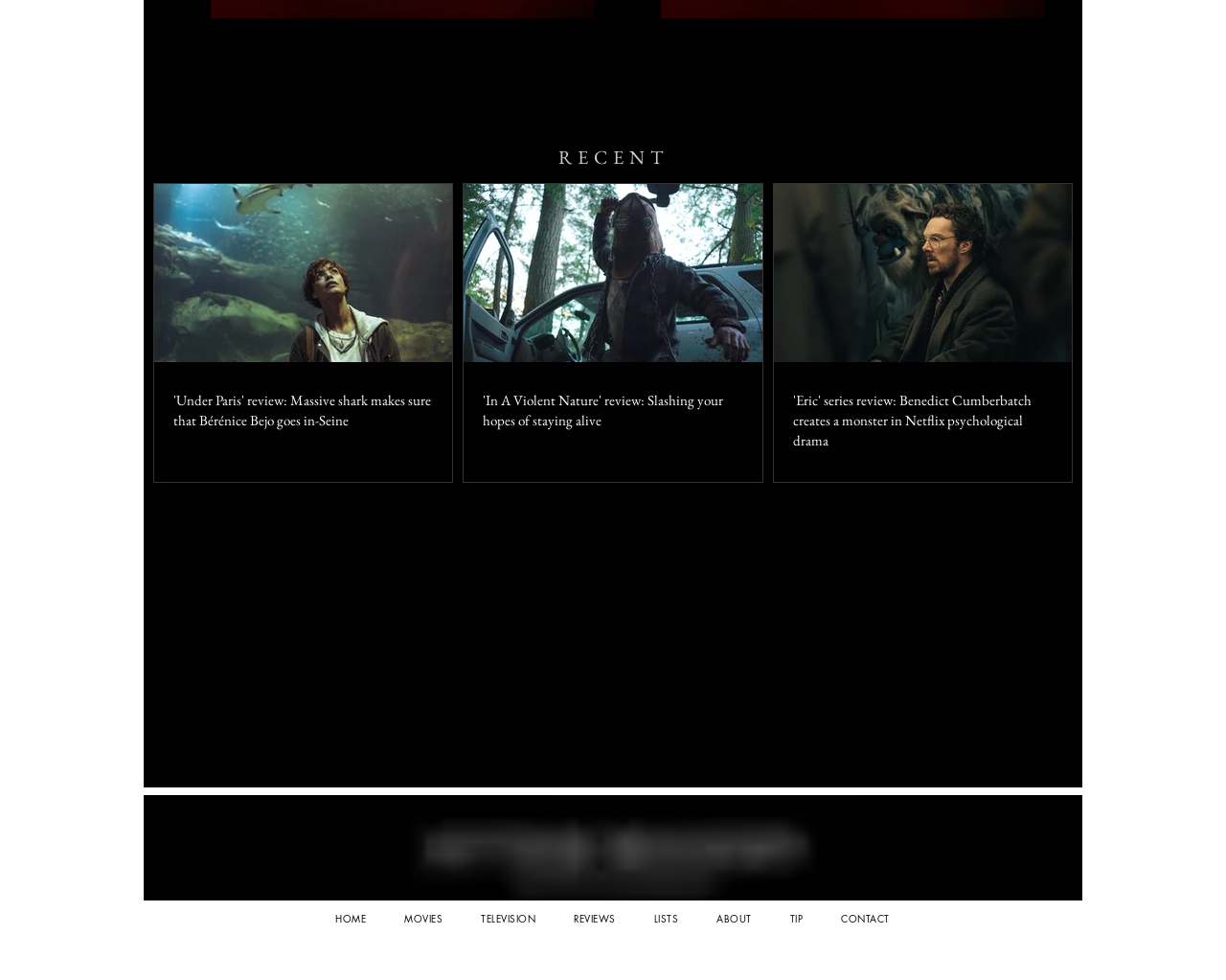Specify the bounding box coordinates of the area to click in order to follow the given instruction: "Read 'Eric' series review."

[0.647, 0.398, 0.859, 0.459]